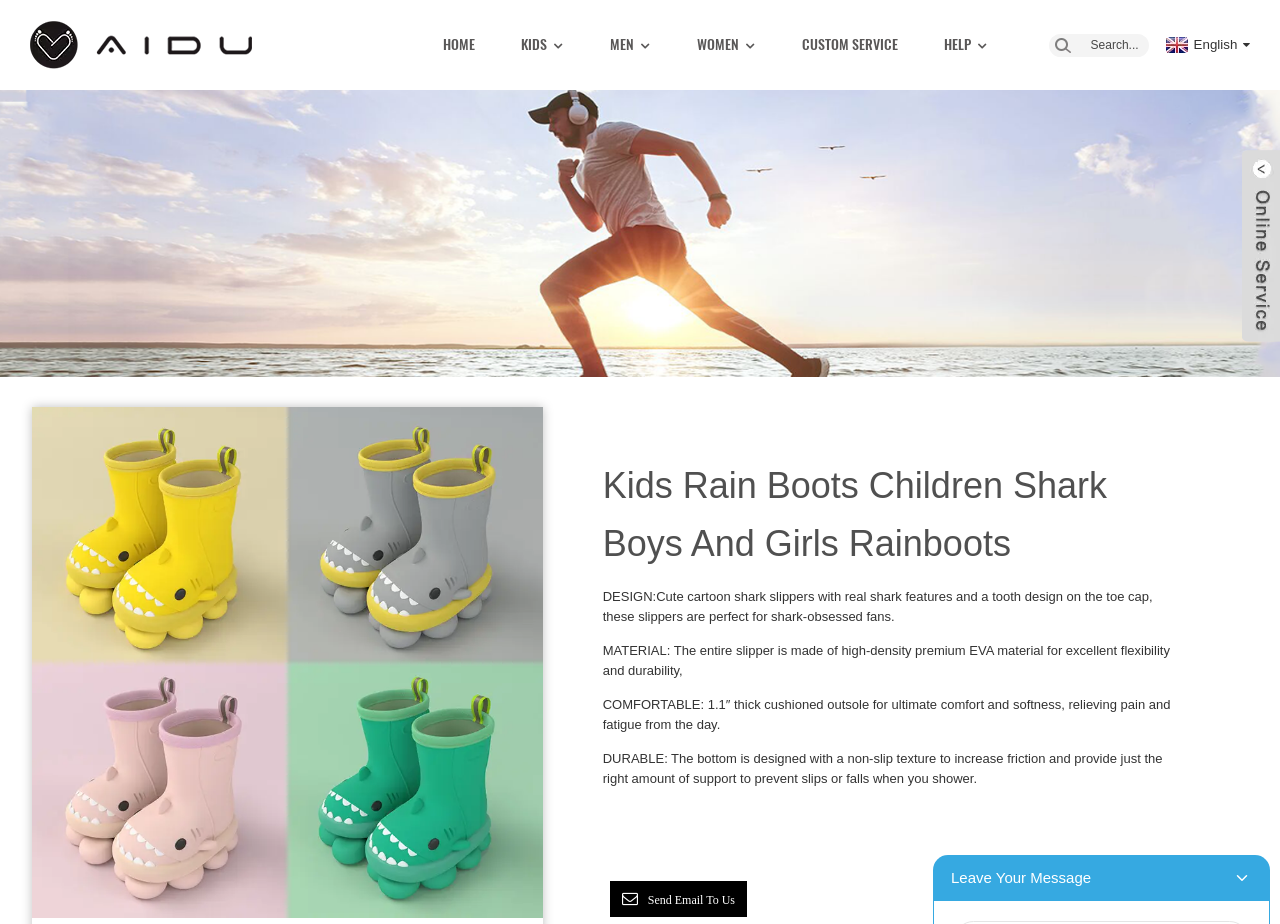Identify the bounding box for the given UI element using the description provided. Coordinates should be in the format (top-left x, top-left y, bottom-right x, bottom-right y) and must be between 0 and 1. Here is the description: name="s" placeholder="search..."

[0.819, 0.036, 0.897, 0.061]